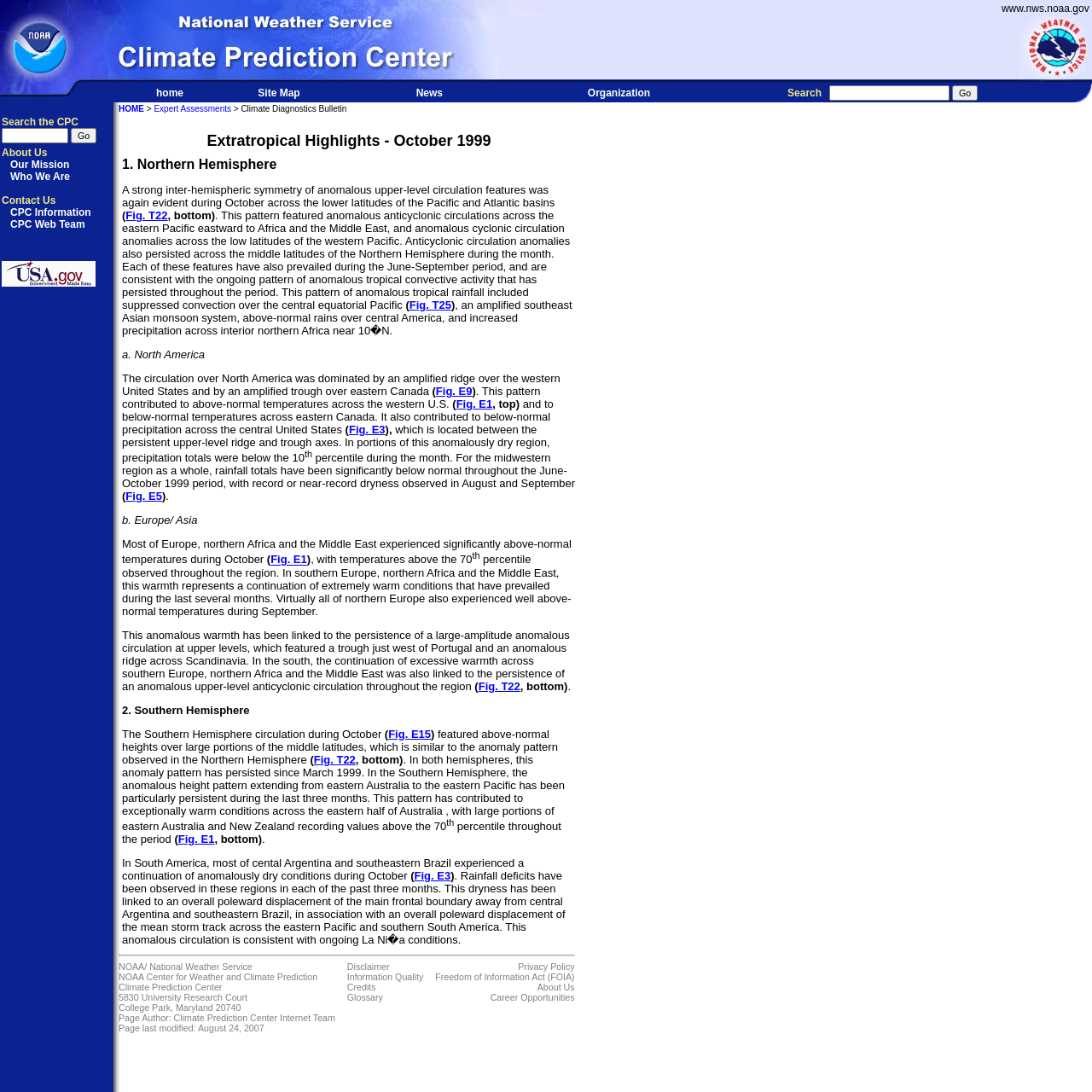Determine the bounding box coordinates of the clickable region to execute the instruction: "go to the NOAA home page". The coordinates should be four float numbers between 0 and 1, denoted as [left, top, right, bottom].

[0.0, 0.067, 0.066, 0.078]